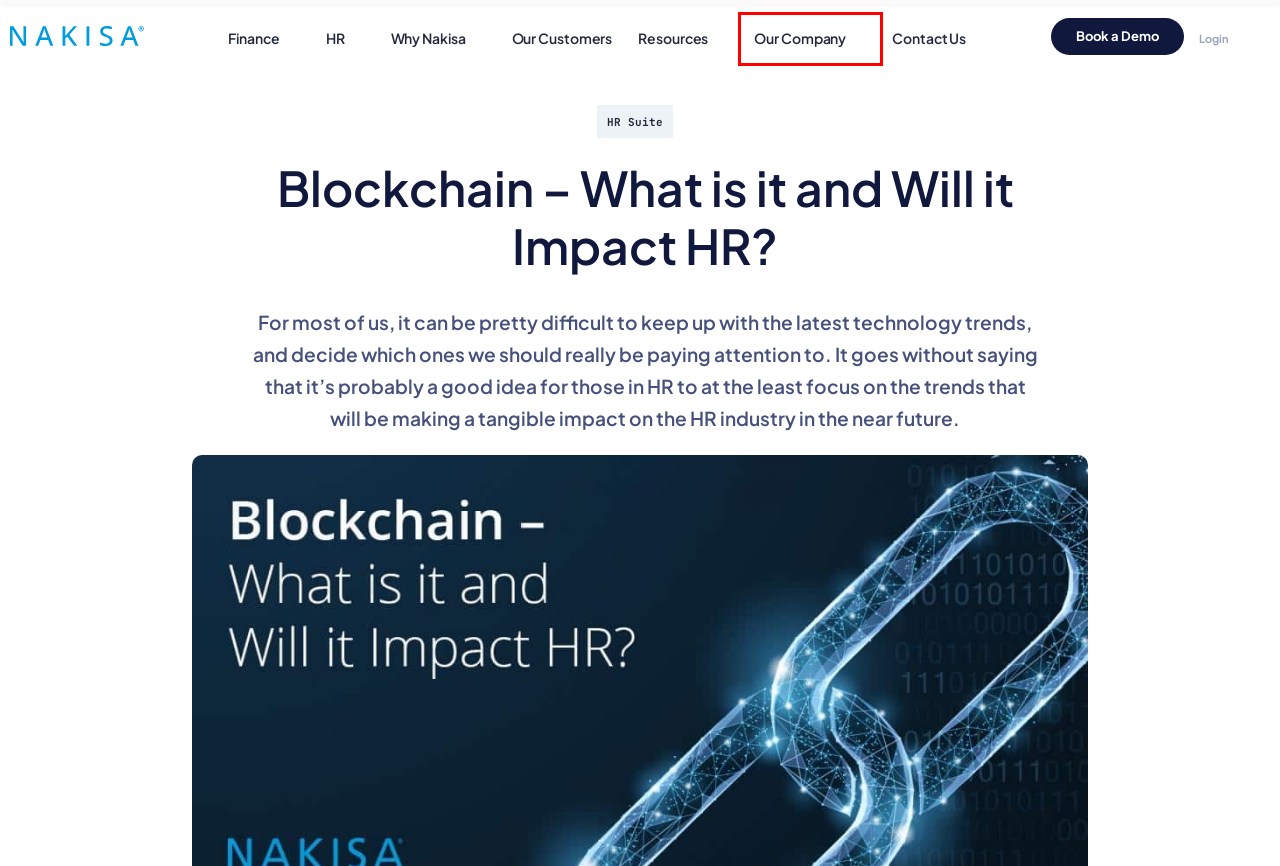Analyze the given webpage screenshot and identify the UI element within the red bounding box. Select the webpage description that best matches what you expect the new webpage to look like after clicking the element. Here are the candidates:
A. Why Choose Nakisa? What Advantages Nakisa Brings to Clients? - Nakisa
B. Terms & Conditions - Nakisa
C. About Nakisa: Our History, Vision, Mission, and Team - Nakisa
D. Nakisa Supplier Code Of Conduct - Nakisa
E. Agile Workforce Planning Software with Integrated HR Analytics - Nakisa
F. Contact Us - Nakisa
G. Nakisa Partners with Enterprises in Their Finance & HR Journey - Nakisa
H. Lease Administration, Real Estate, Lease Accounting, HR Insights - Nakisa

C